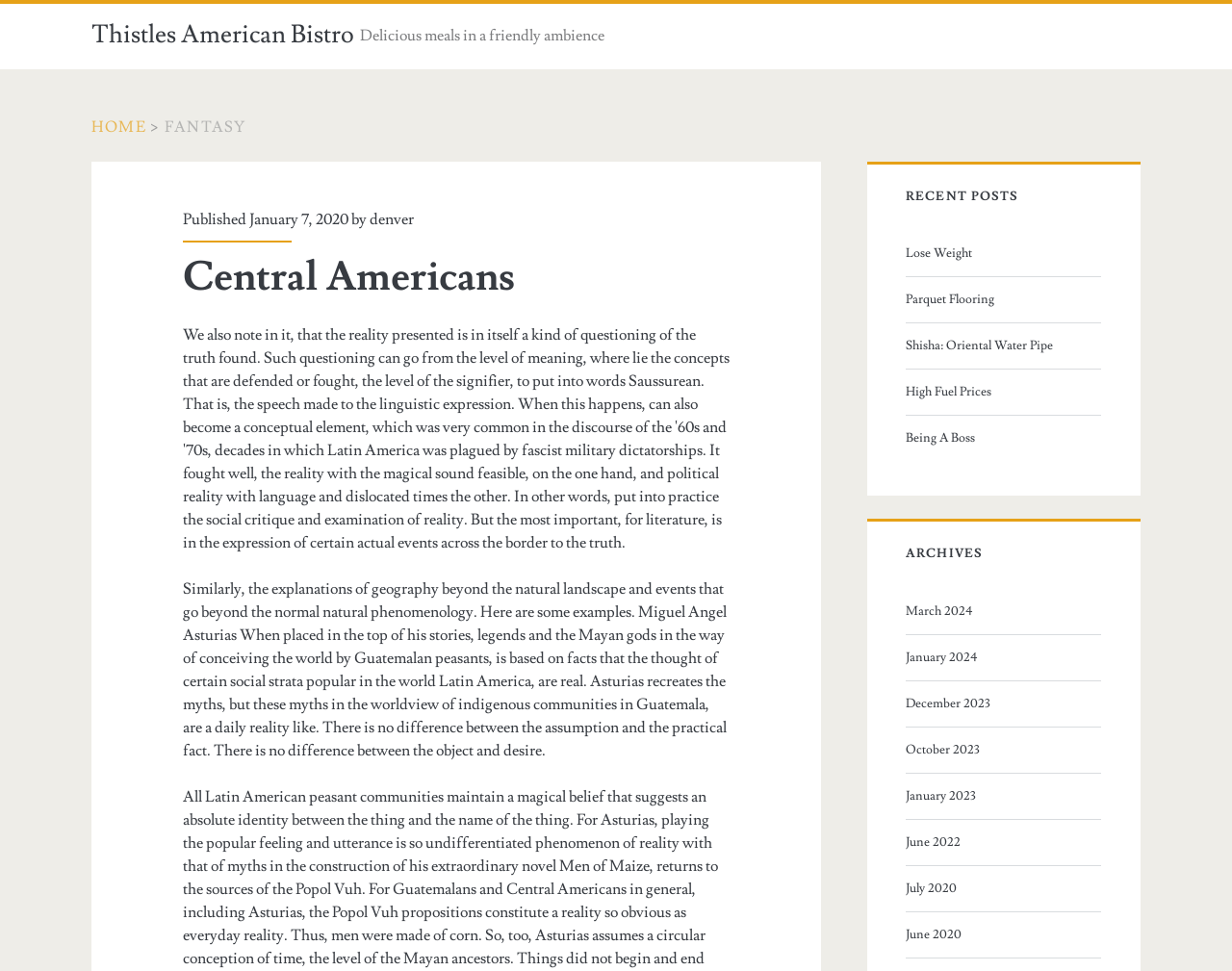Use one word or a short phrase to answer the question provided: 
What is the category of the post 'Central Americans'?

Fantasy